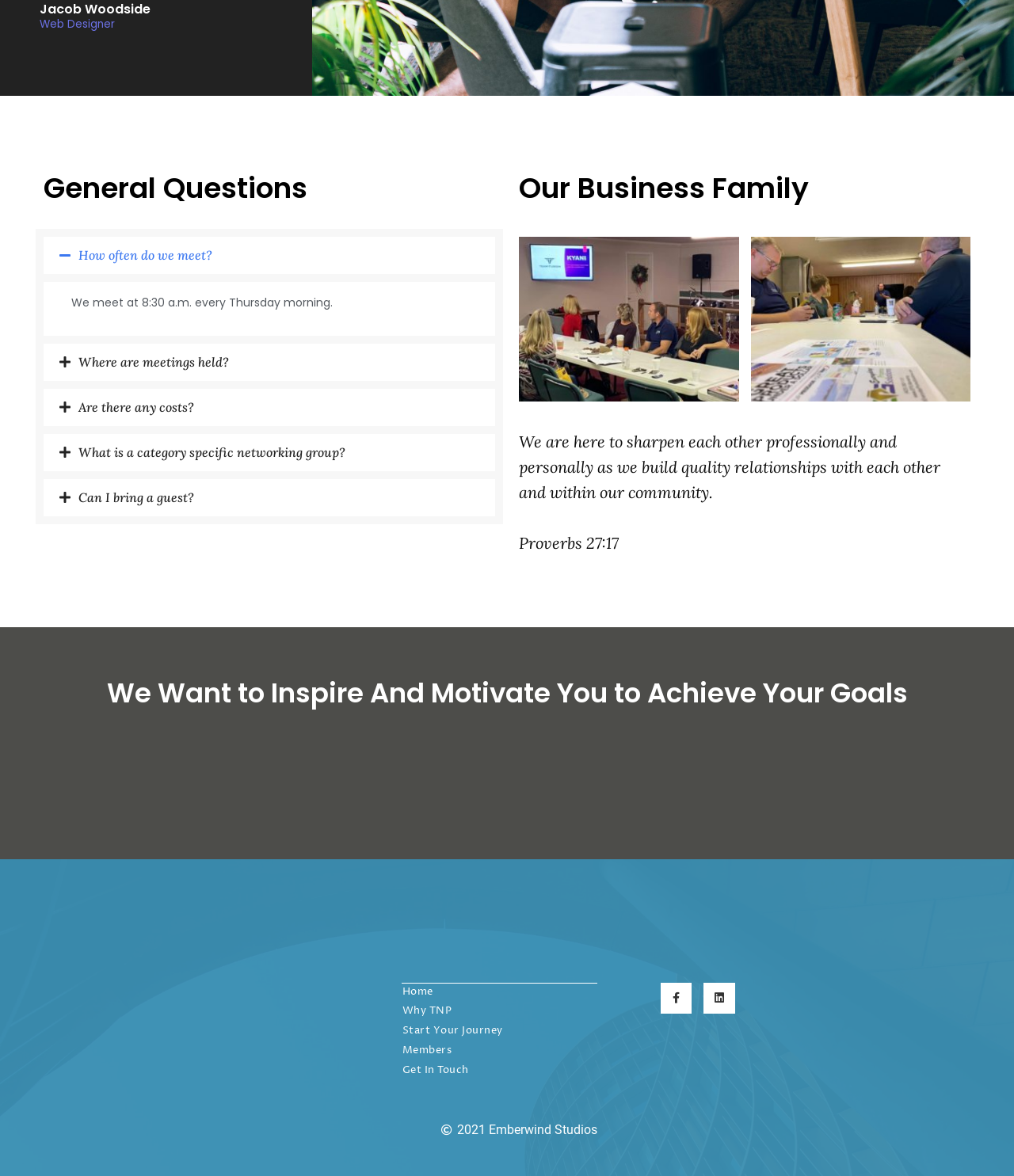How often do the meetings take place?
Look at the screenshot and give a one-word or phrase answer.

Every Thursday morning